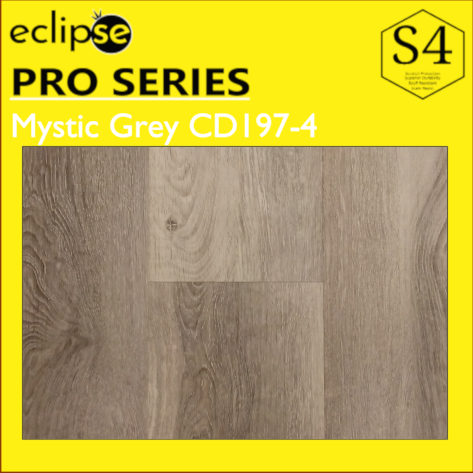What color is the background of the image?
Look at the screenshot and respond with one word or a short phrase.

Vibrant yellow